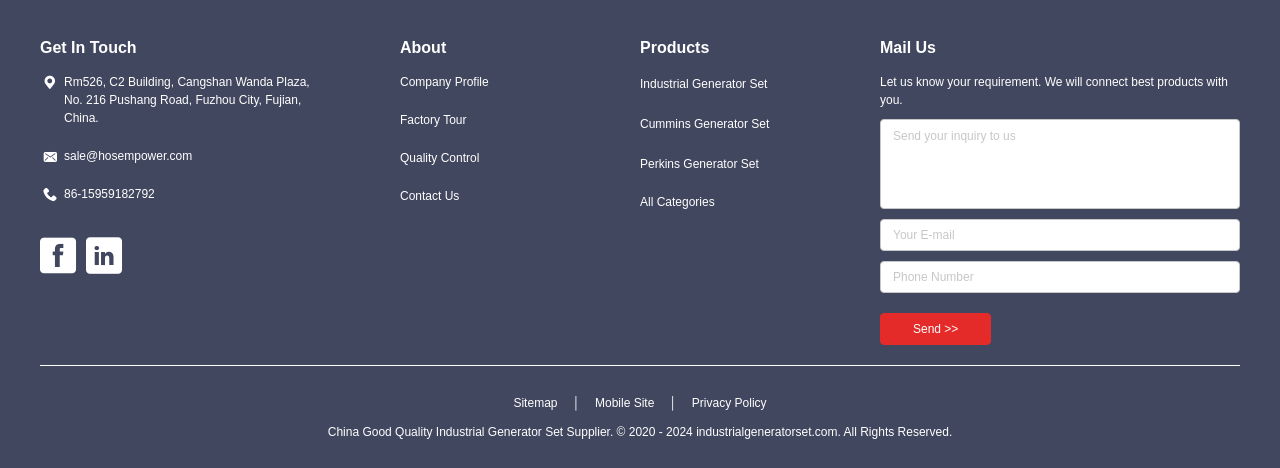Determine the bounding box coordinates of the section I need to click to execute the following instruction: "Book a private screening for Tenet". Provide the coordinates as four float numbers between 0 and 1, i.e., [left, top, right, bottom].

None